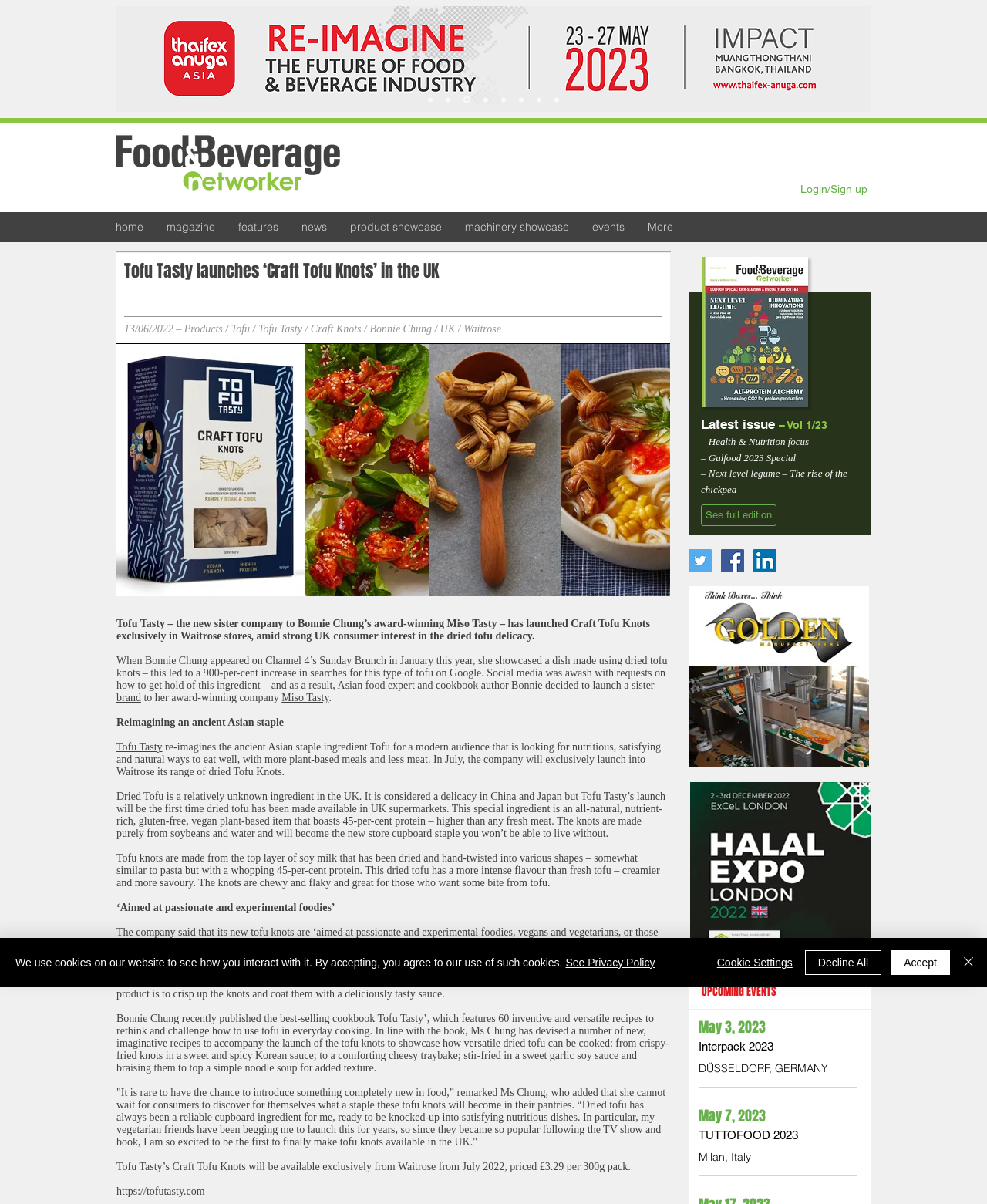What is the protein content of dried tofu?
Please describe in detail the information shown in the image to answer the question.

I found the answer by reading the text in the webpage, specifically the sentence 'This special ingredient is an all-natural, nutrient-rich, gluten-free, vegan plant-based item that boasts 45-per-cent protein...' which mentions the protein content of dried tofu.